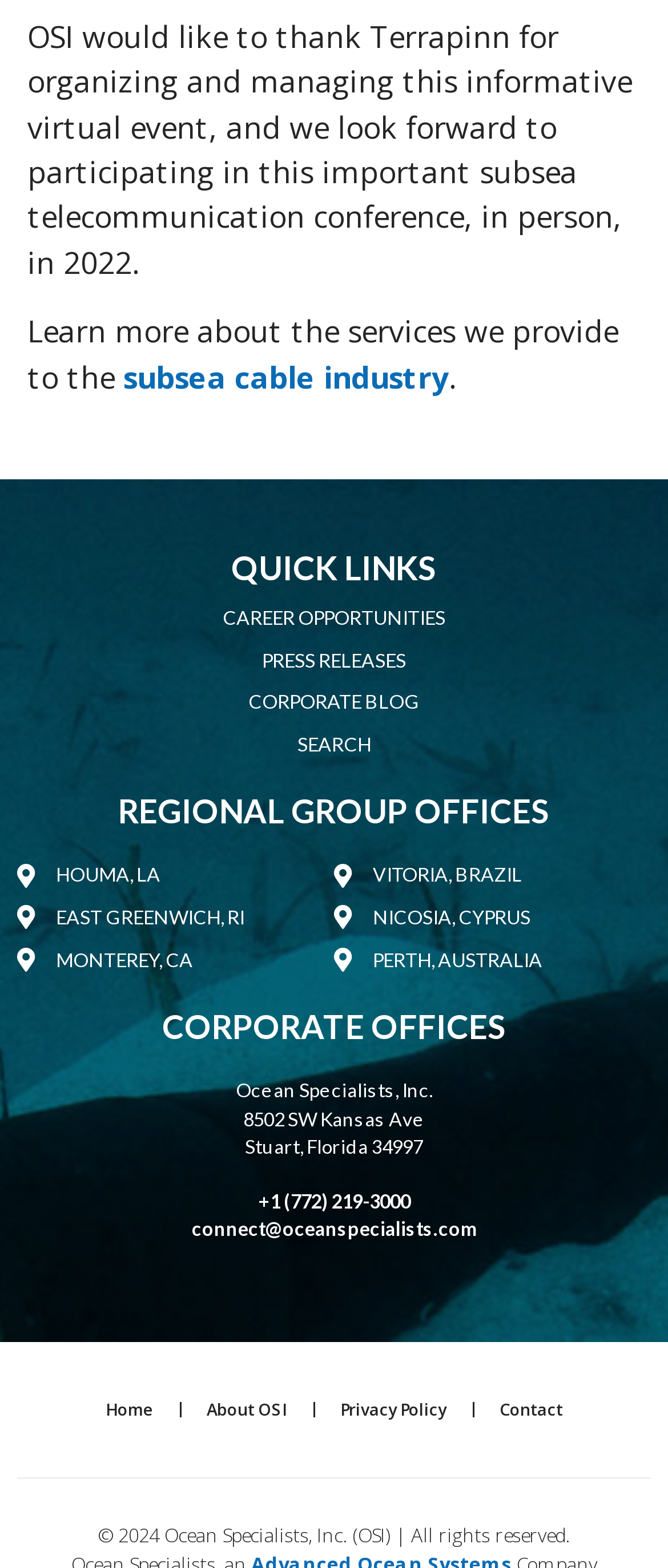Please provide a short answer using a single word or phrase for the question:
How many regional group offices are listed?

6